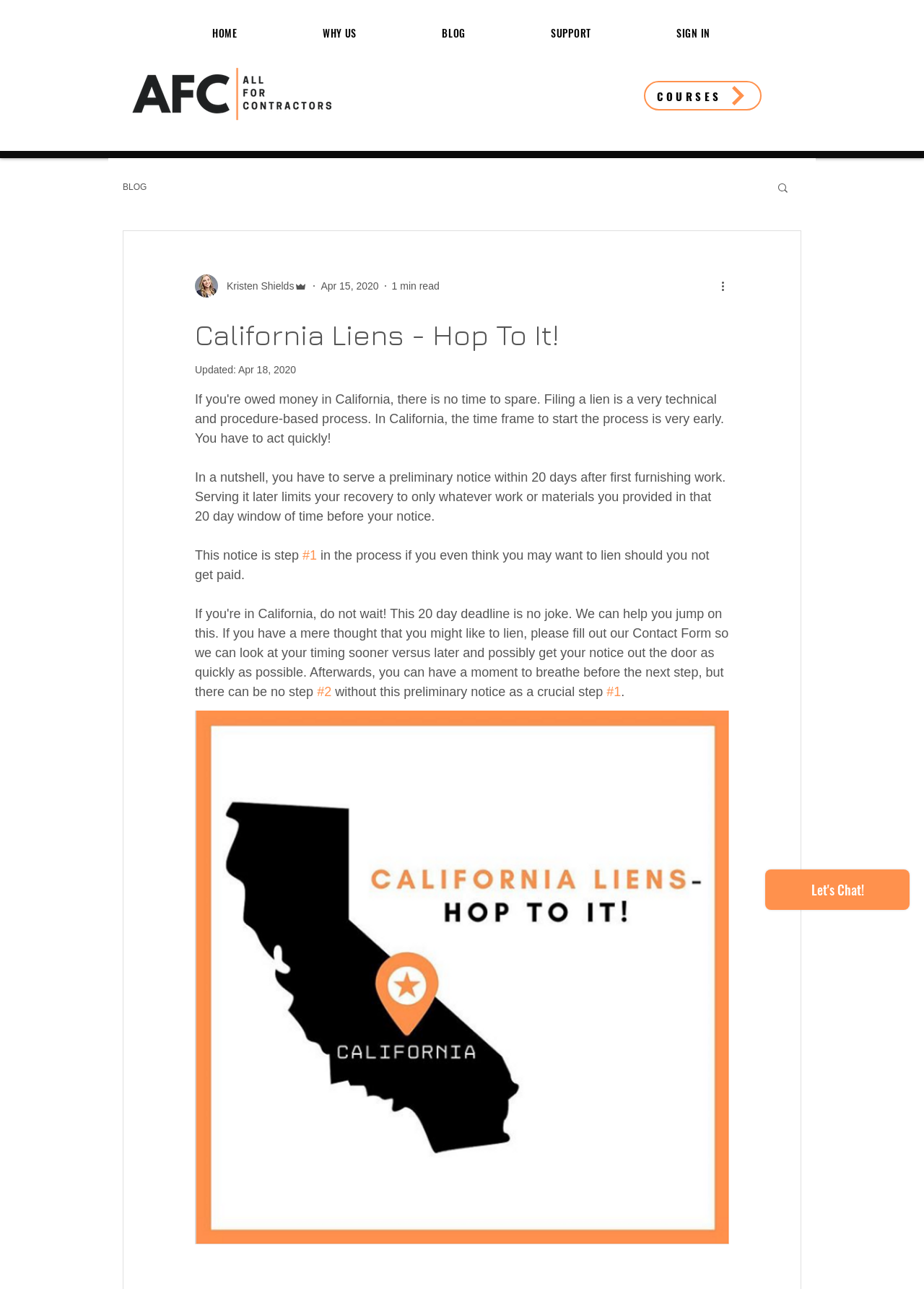Locate the bounding box coordinates of the element that needs to be clicked to carry out the instruction: "Read the blog post". The coordinates should be given as four float numbers ranging from 0 to 1, i.e., [left, top, right, bottom].

[0.134, 0.303, 0.866, 0.987]